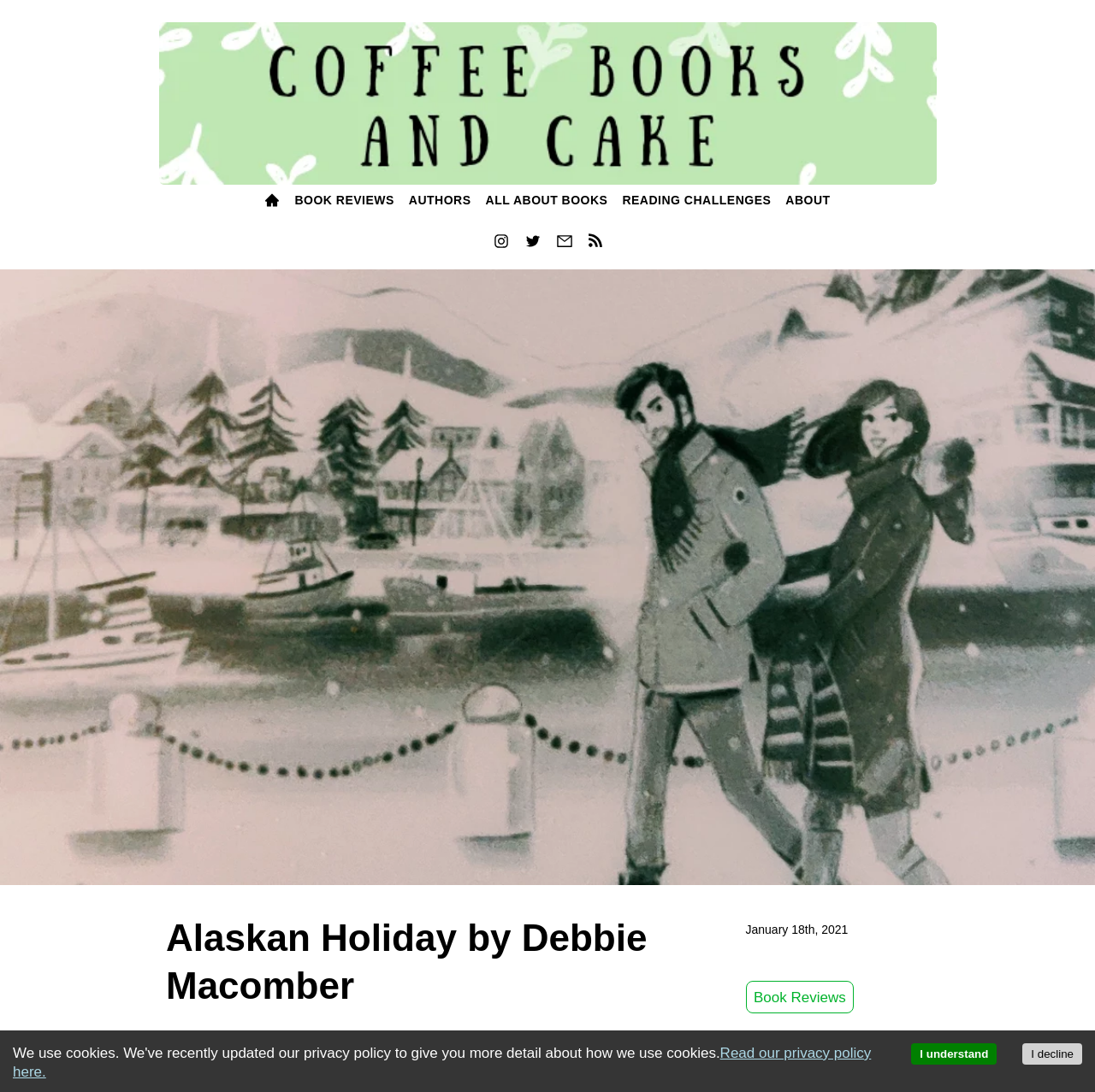Determine the bounding box coordinates (top-left x, top-left y, bottom-right x, bottom-right y) of the UI element described in the following text: I understand

[0.832, 0.955, 0.91, 0.975]